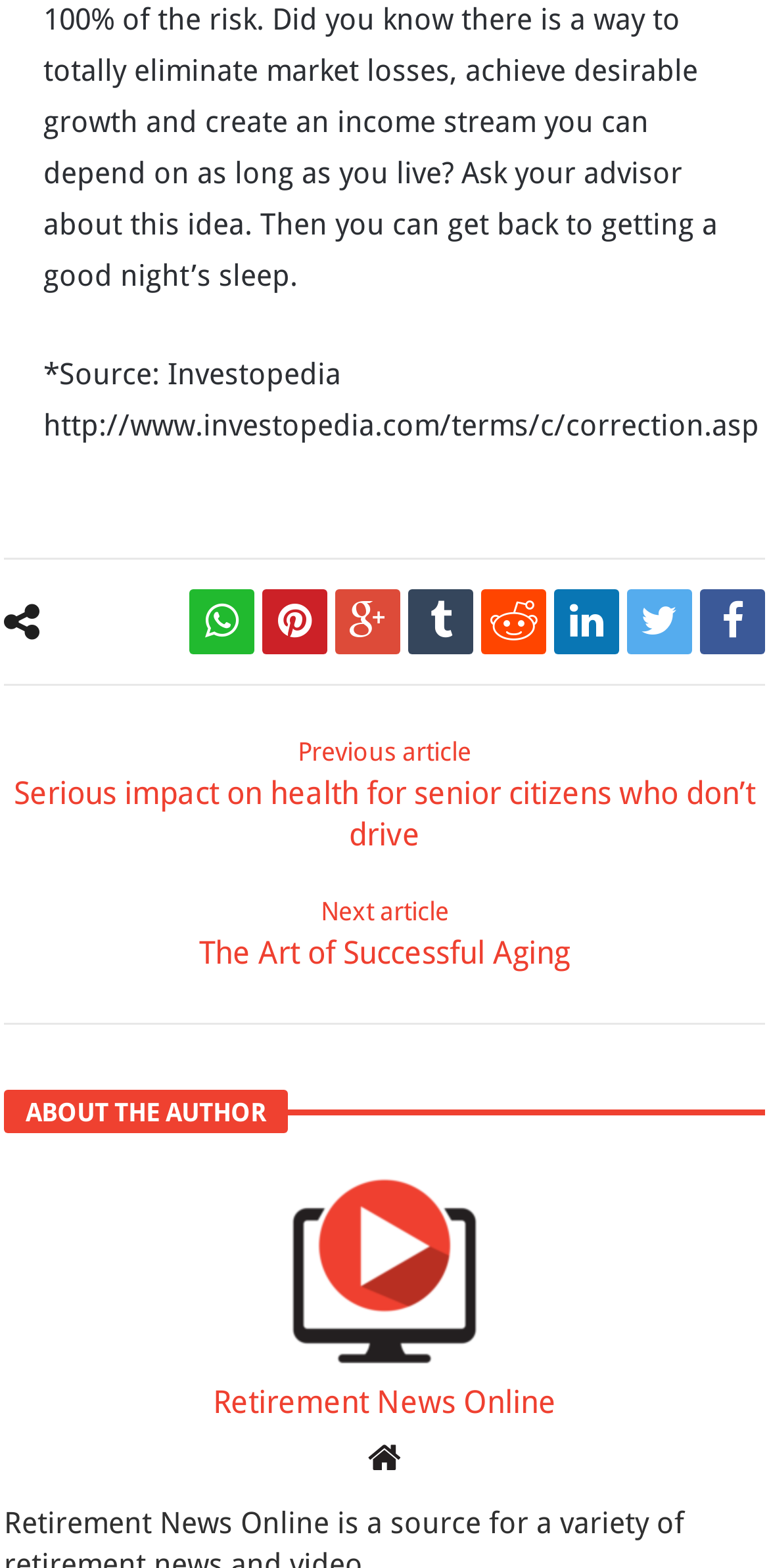What is the topic of the previous article?
Analyze the image and deliver a detailed answer to the question.

The topic of the previous article is mentioned in the link 'Previous article Serious impact on health for senior citizens who don’t drive', which is located below the main content of the webpage.